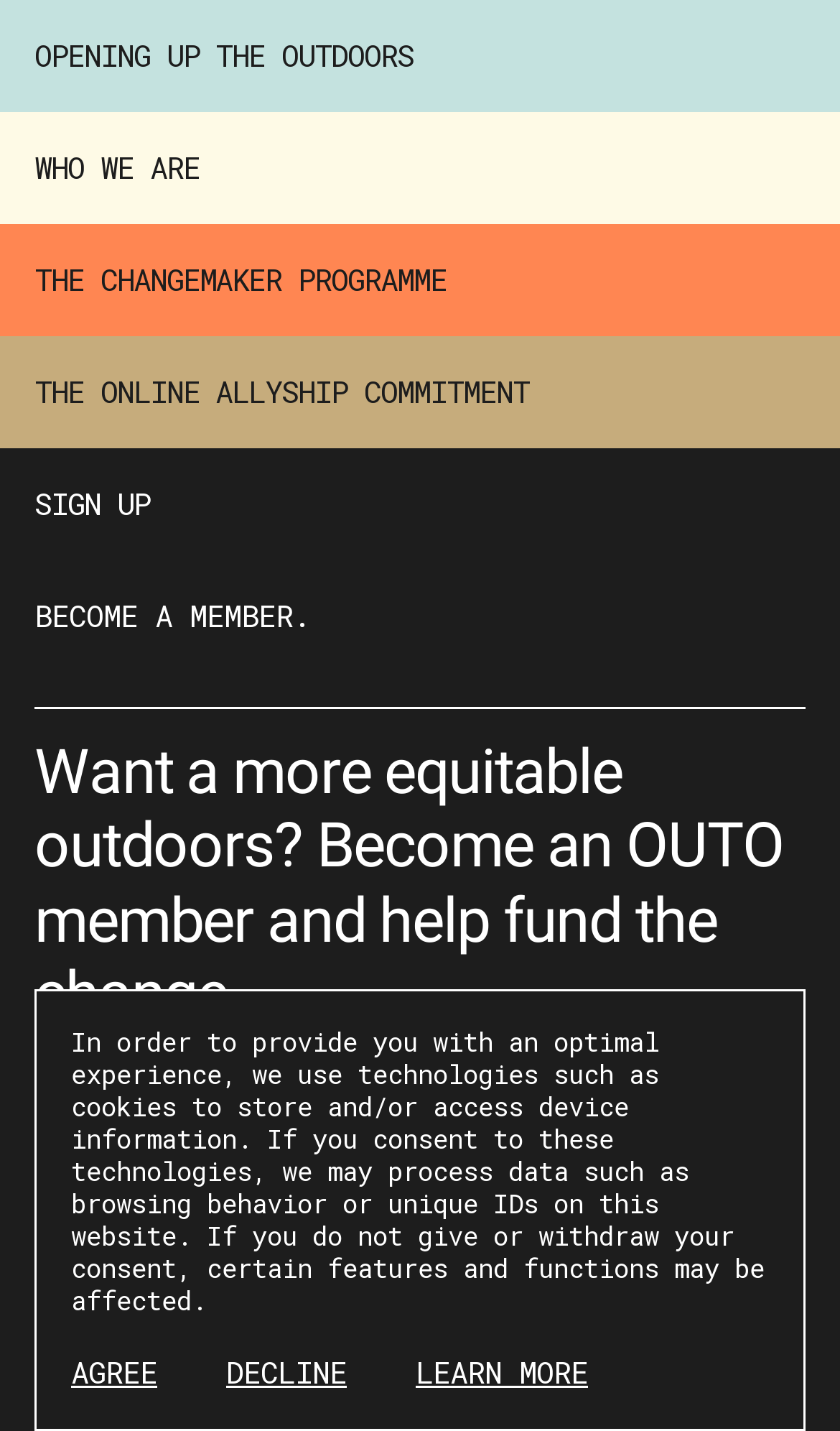Please determine the bounding box coordinates of the area that needs to be clicked to complete this task: 'Click on THE CHANGEMAKER PROGRAMME'. The coordinates must be four float numbers between 0 and 1, formatted as [left, top, right, bottom].

[0.0, 0.157, 1.0, 0.235]